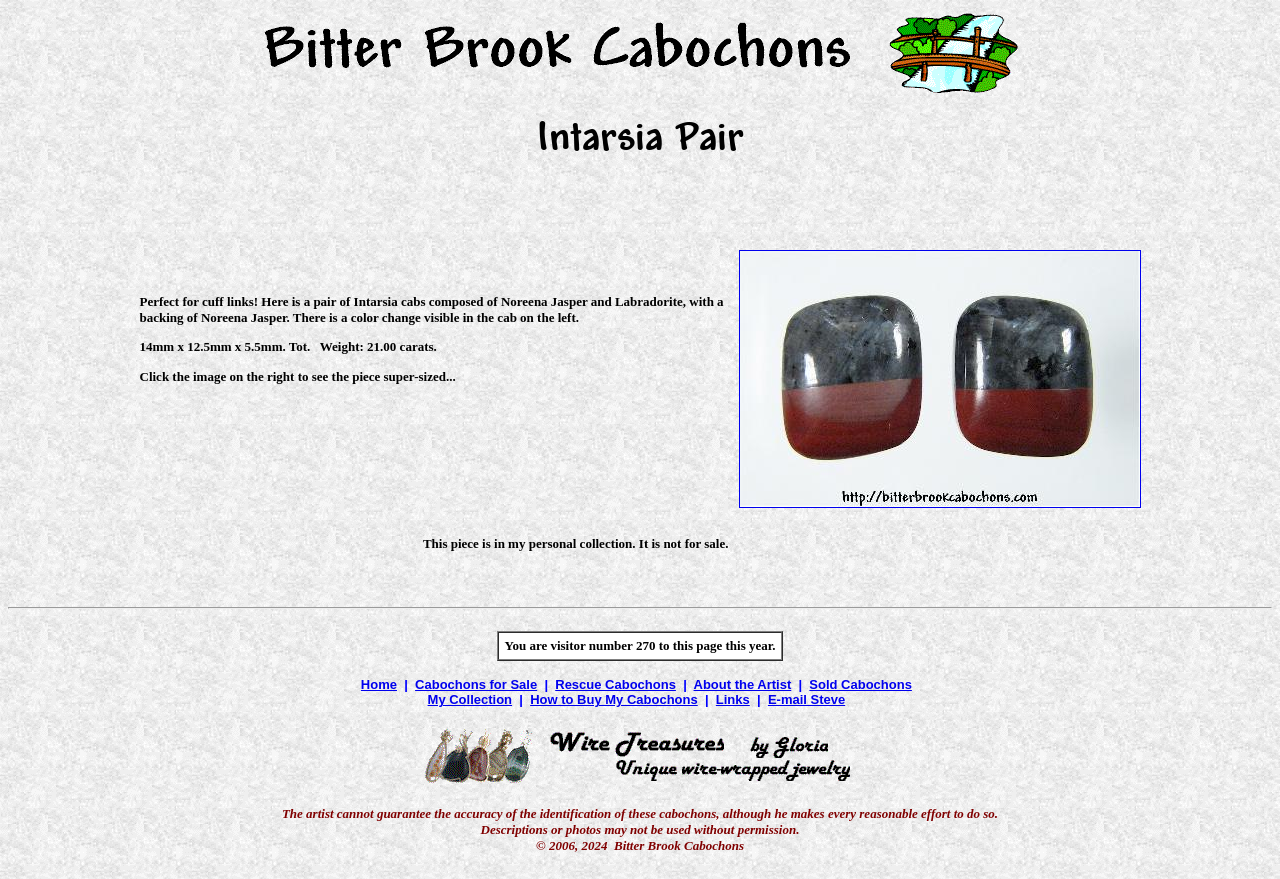Find and provide the bounding box coordinates for the UI element described with: "About the Artist".

[0.542, 0.771, 0.618, 0.788]